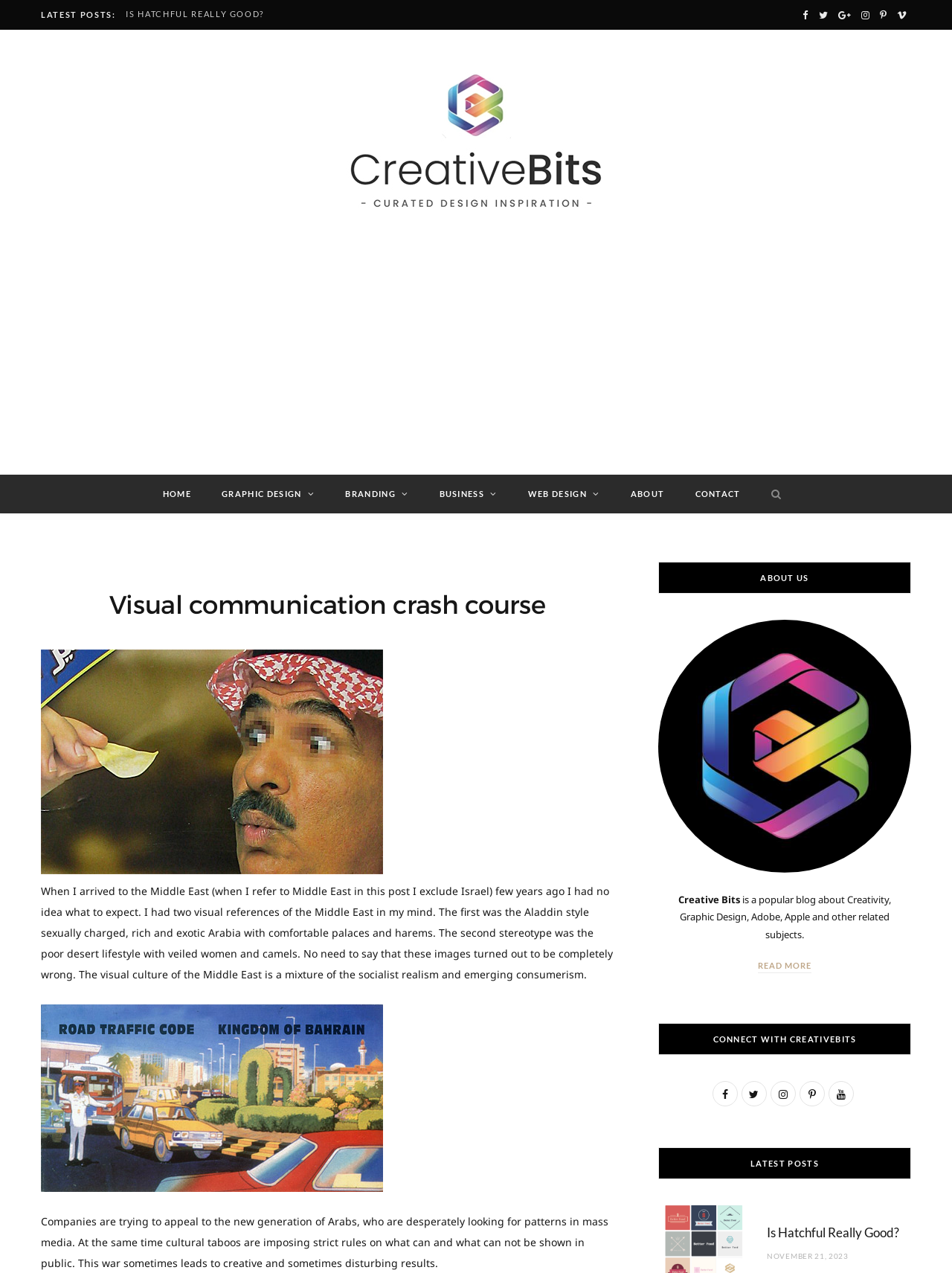Identify the bounding box coordinates of the clickable region to carry out the given instruction: "Click on the 'GRAPHIC DESIGN' link".

[0.218, 0.373, 0.345, 0.403]